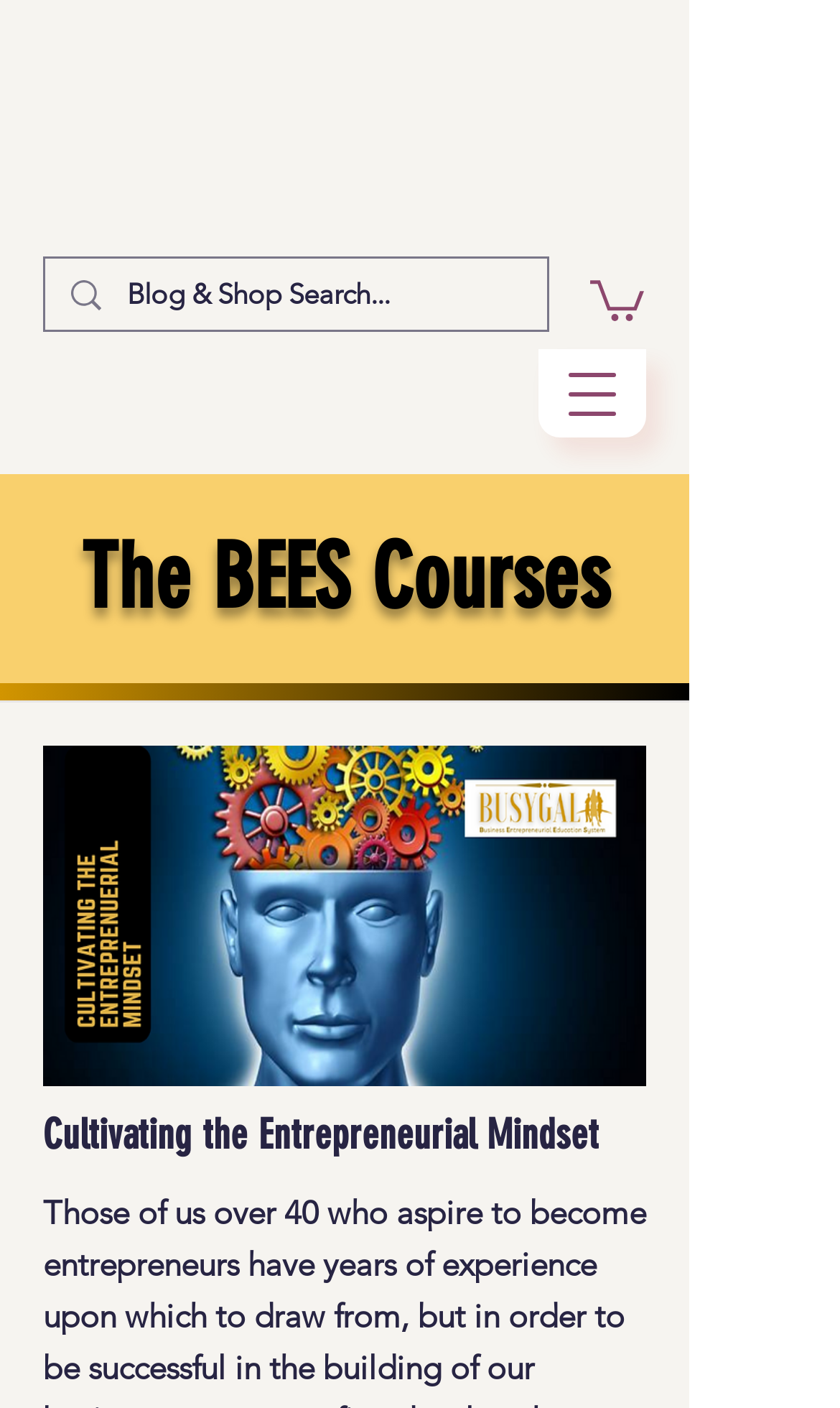Please answer the following question using a single word or phrase: 
What is the quote about?

Entrepreneurial mindset